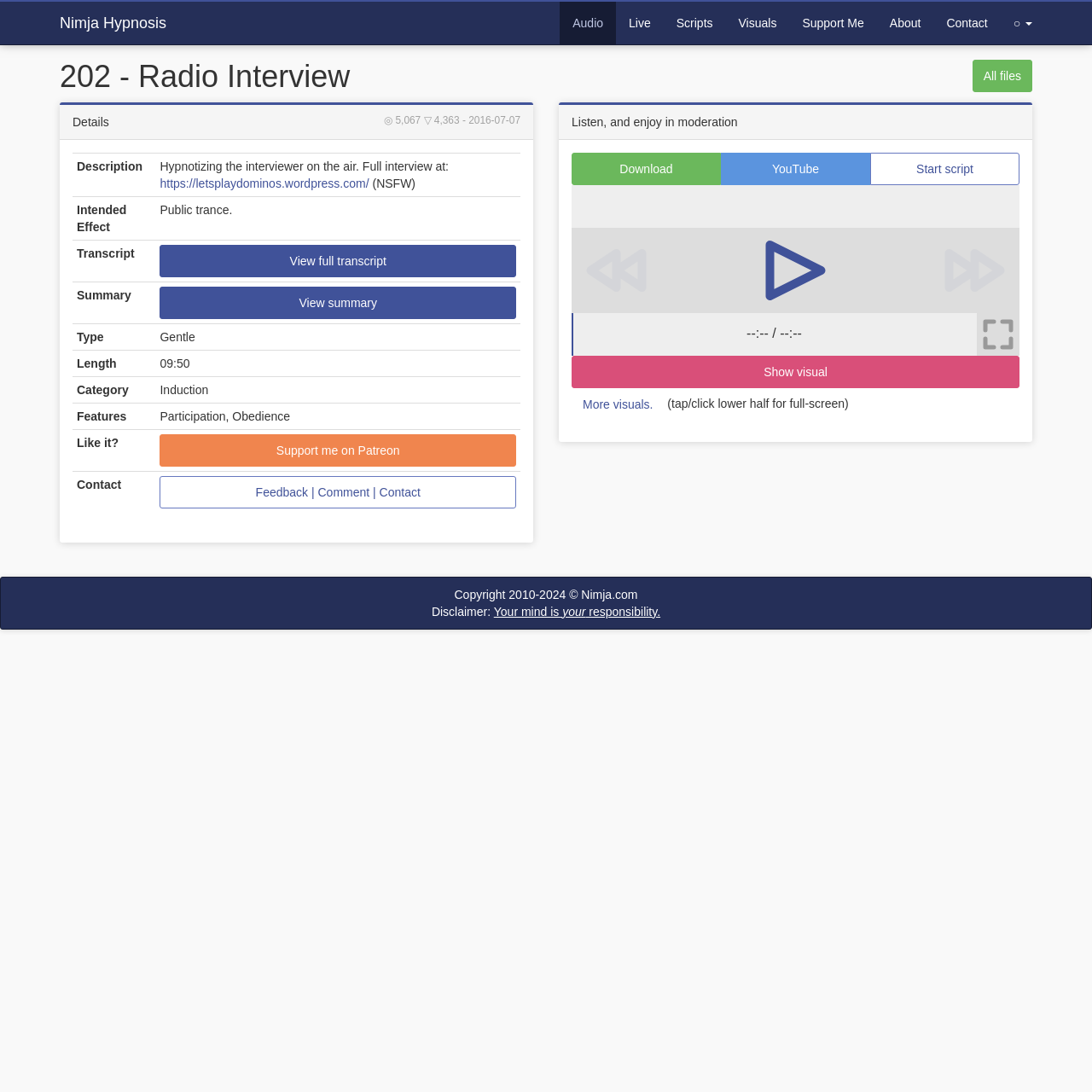Show the bounding box coordinates of the element that should be clicked to complete the task: "View full transcript".

[0.146, 0.224, 0.473, 0.254]